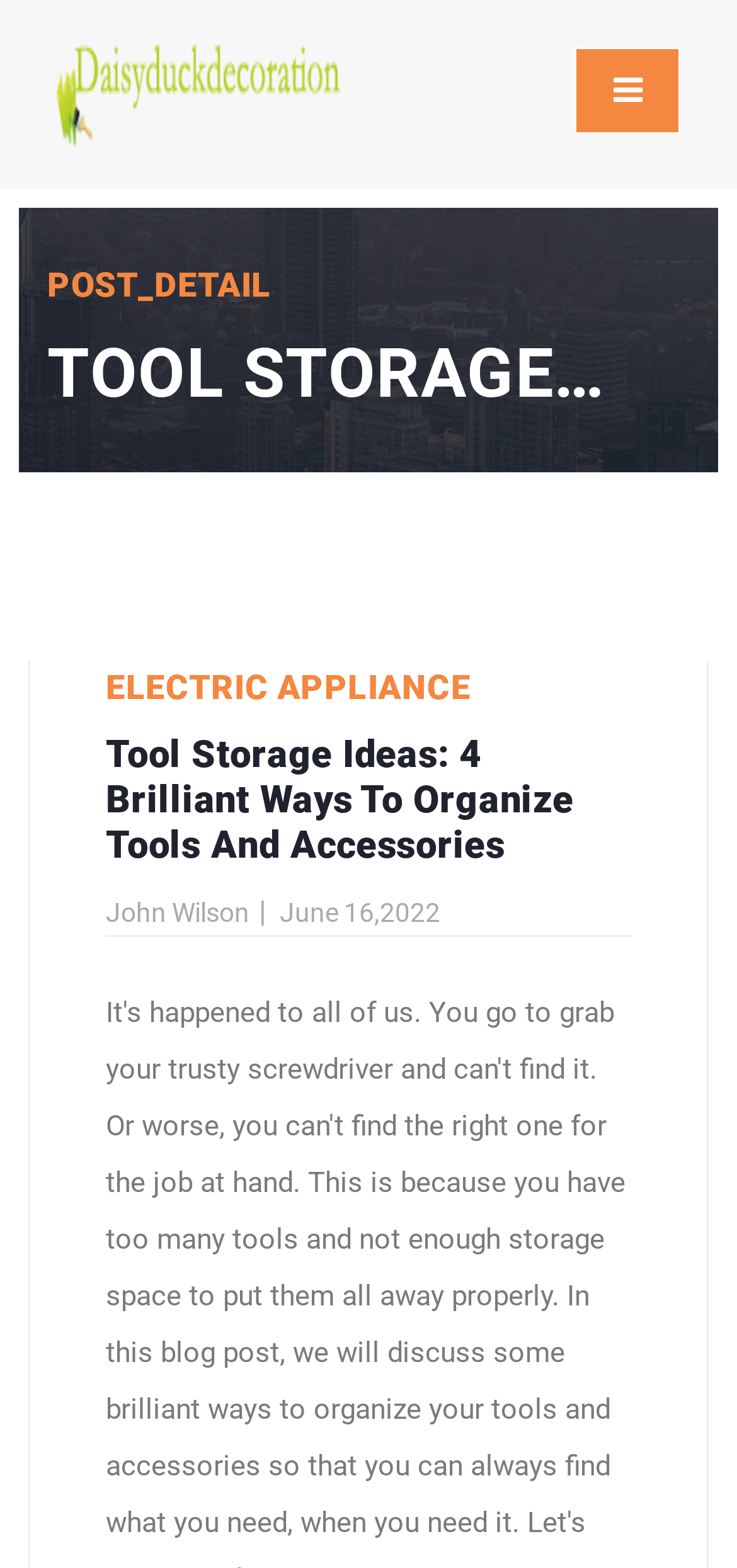What is the category of the article?
Give a detailed explanation using the information visible in the image.

I inferred this by looking at the static text 'ELECTRIC APPLIANCE' on the webpage, which suggests that the article is related to electric appliances.